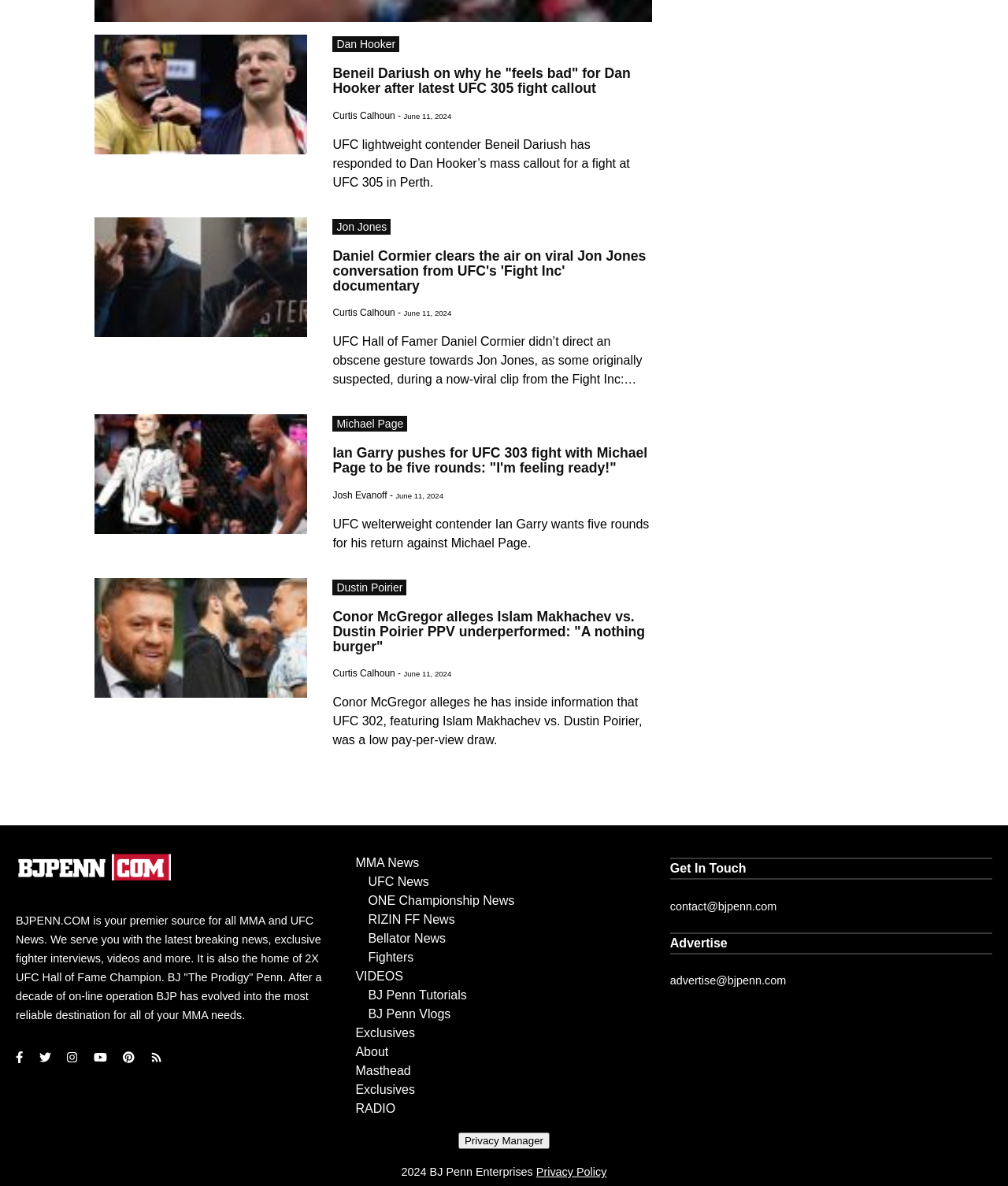Locate the bounding box coordinates of the clickable area to execute the instruction: "Read more about Beneil Dariush and Dan Hooker". Provide the coordinates as four float numbers between 0 and 1, represented as [left, top, right, bottom].

[0.094, 0.029, 0.305, 0.13]